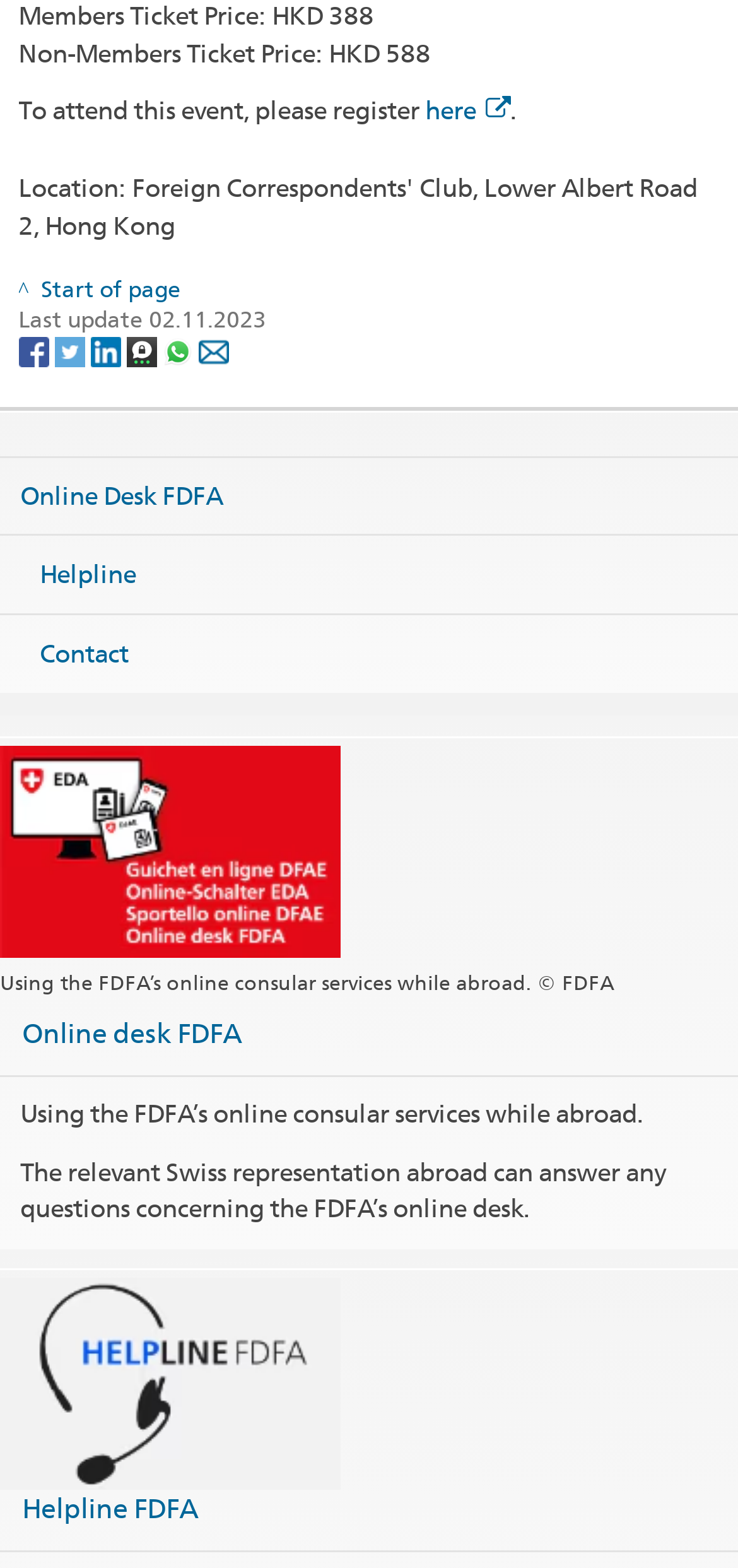Determine the bounding box coordinates in the format (top-left x, top-left y, bottom-right x, bottom-right y). Ensure all values are floating point numbers between 0 and 1. Identify the bounding box of the UI element described by: Start of page

[0.025, 0.176, 0.245, 0.194]